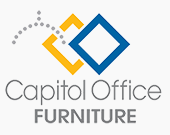Provide a thorough description of the contents of the image.

The image showcases the logo of Capitol Office Furniture, a company based in Rockville, Maryland, specializing in office furniture solutions. The logo features a contemporary and colorful design, incorporating geometric shapes: a bright yellow triangular element and a bold blue diamond, which symbolize modernity and functionality. Below the graphic elements, the company name "Capitol Office" is elegantly presented in a sleek, gray font, with "FURNITURE" prominently emphasized in a bolder style, reinforcing their focus on office furnishings. This logo embodies the essence of modern office design, aligning with the current trends in workplace aesthetics.